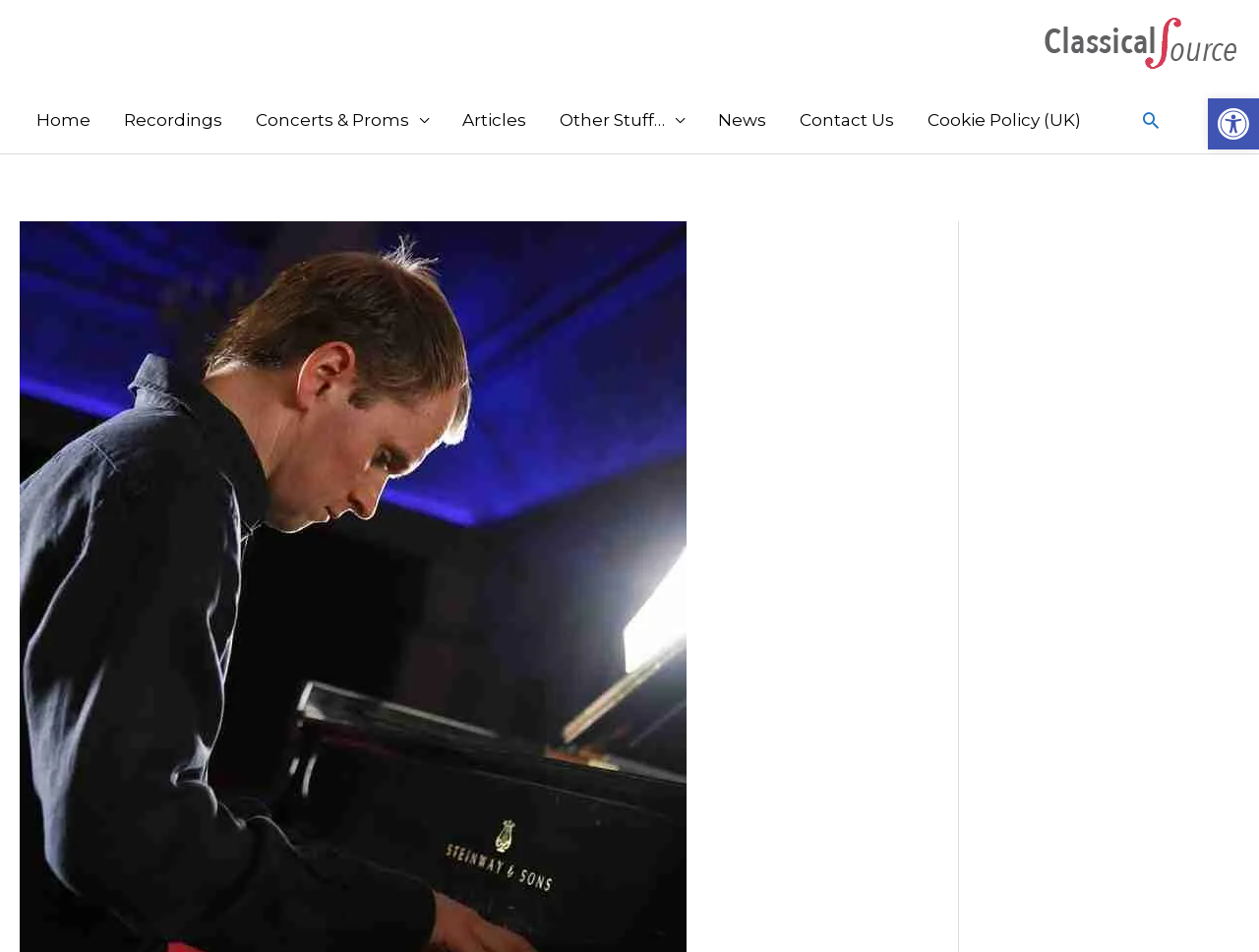Please find the bounding box coordinates of the section that needs to be clicked to achieve this instruction: "Go to Home page".

[0.016, 0.091, 0.085, 0.161]